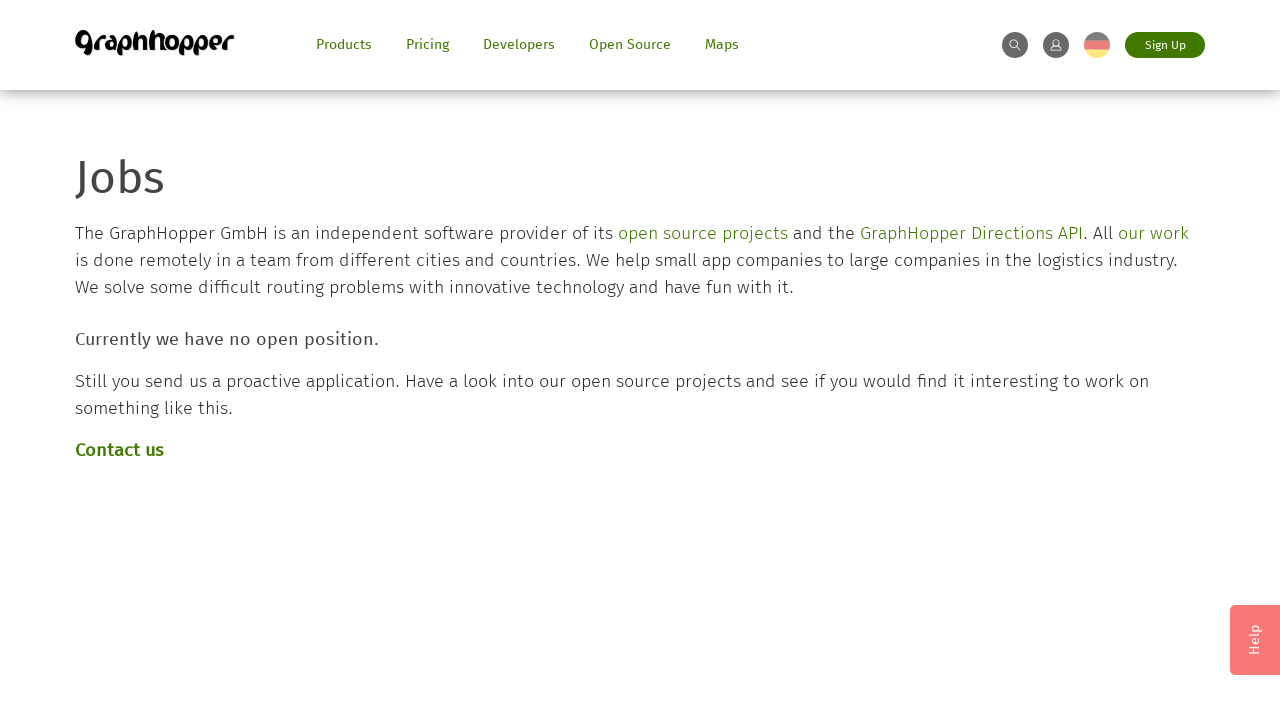What is the GraphHopper Directions API?
Please respond to the question with as much detail as possible.

I found the link element with bounding box coordinates [0.672, 0.306, 0.846, 0.337] which describes the GraphHopper Directions API as an open source project.